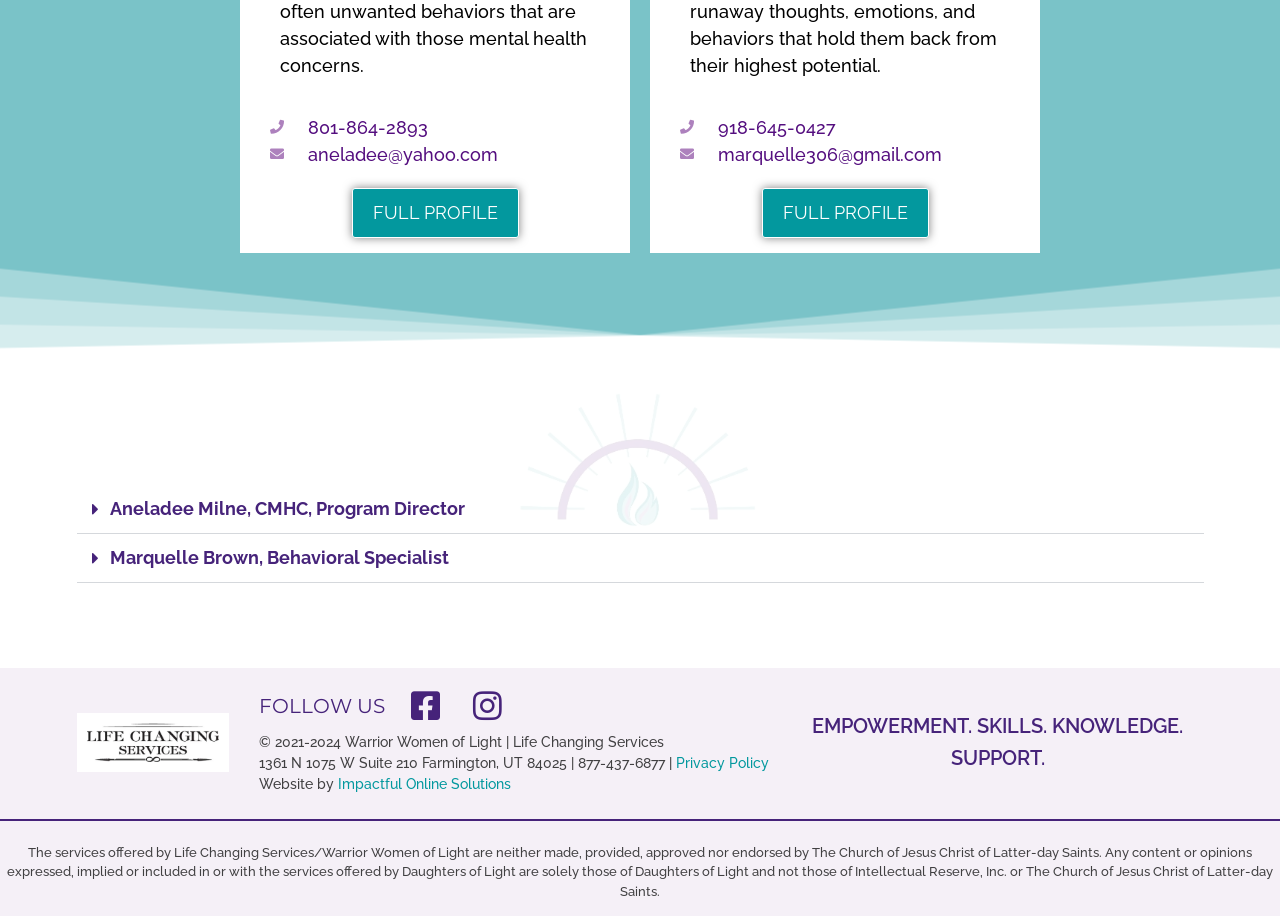What is the address of Life Changing Services?
Please look at the screenshot and answer using one word or phrase.

1361 N 1075 W Suite 210 Farmington, UT 84025